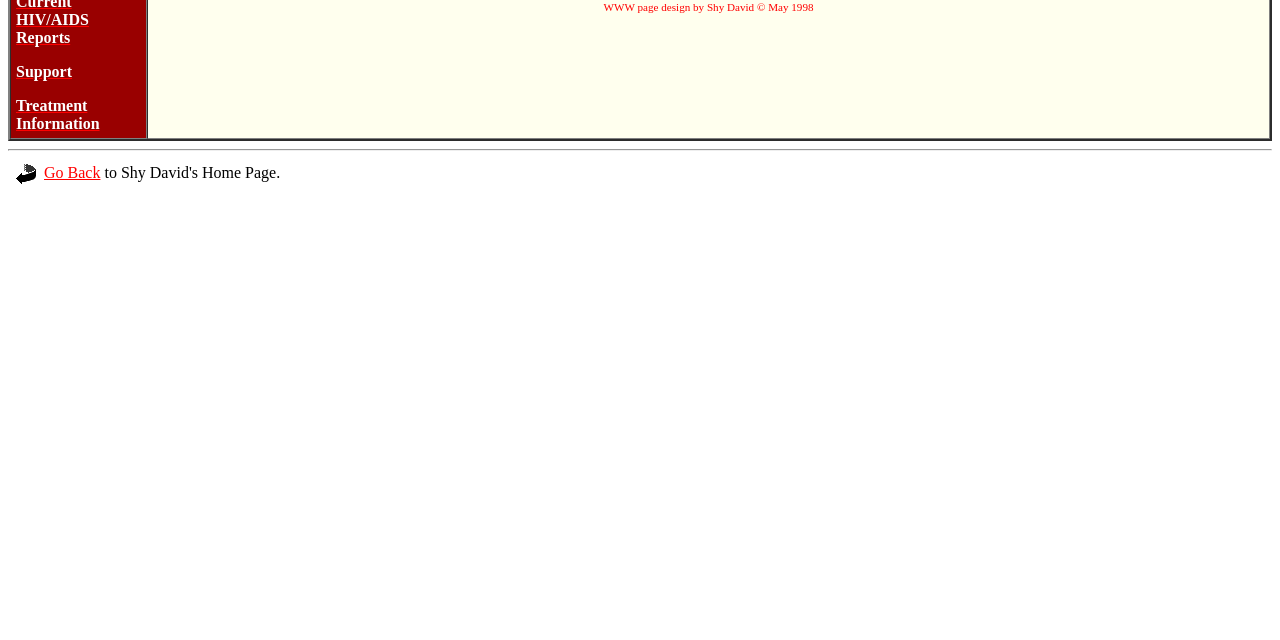Determine the bounding box for the UI element described here: "Treatment Information".

[0.012, 0.152, 0.078, 0.206]